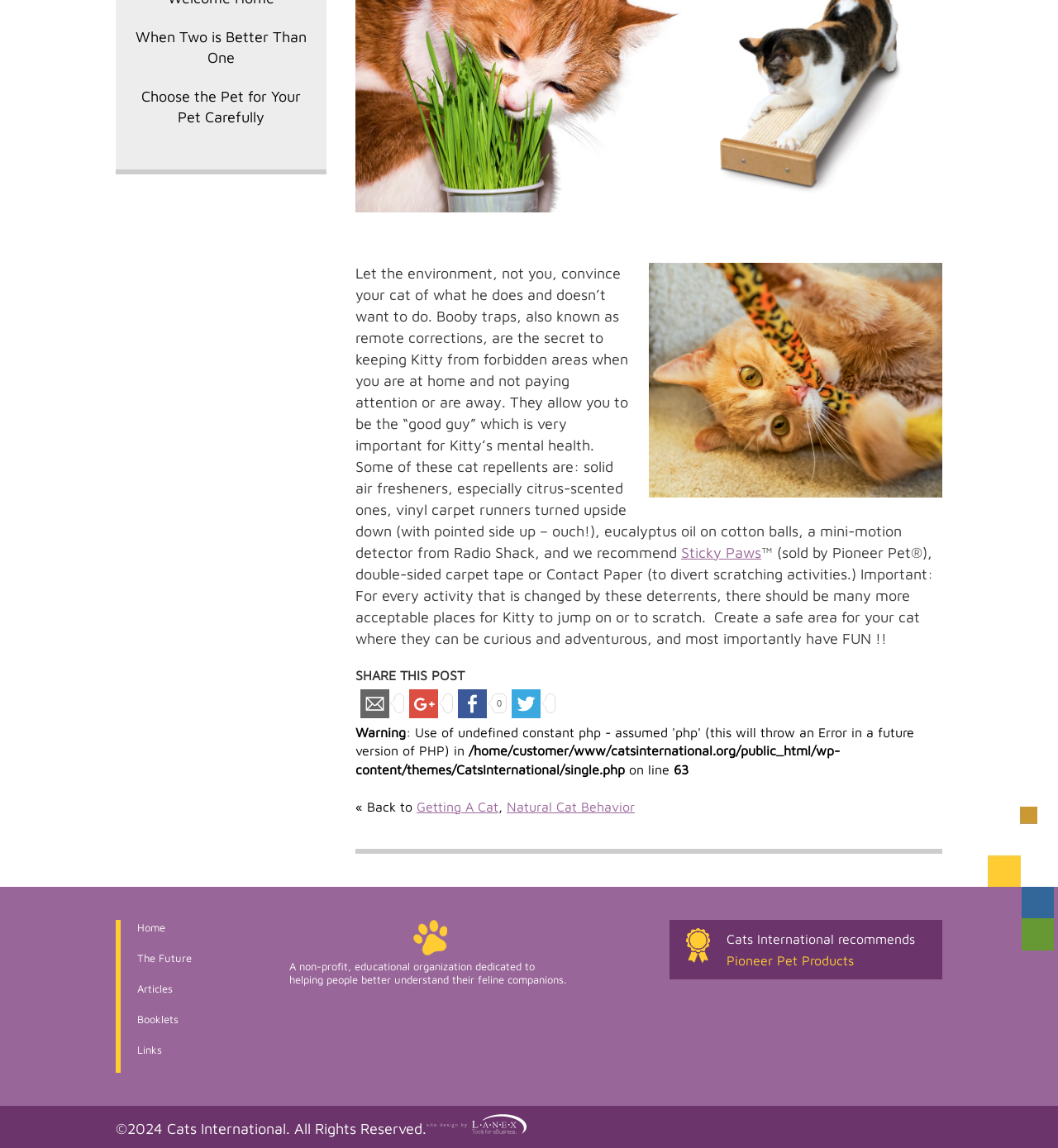From the element description The Future, predict the bounding box coordinates of the UI element. The coordinates must be specified in the format (top-left x, top-left y, bottom-right x, bottom-right y) and should be within the 0 to 1 range.

[0.13, 0.829, 0.181, 0.84]